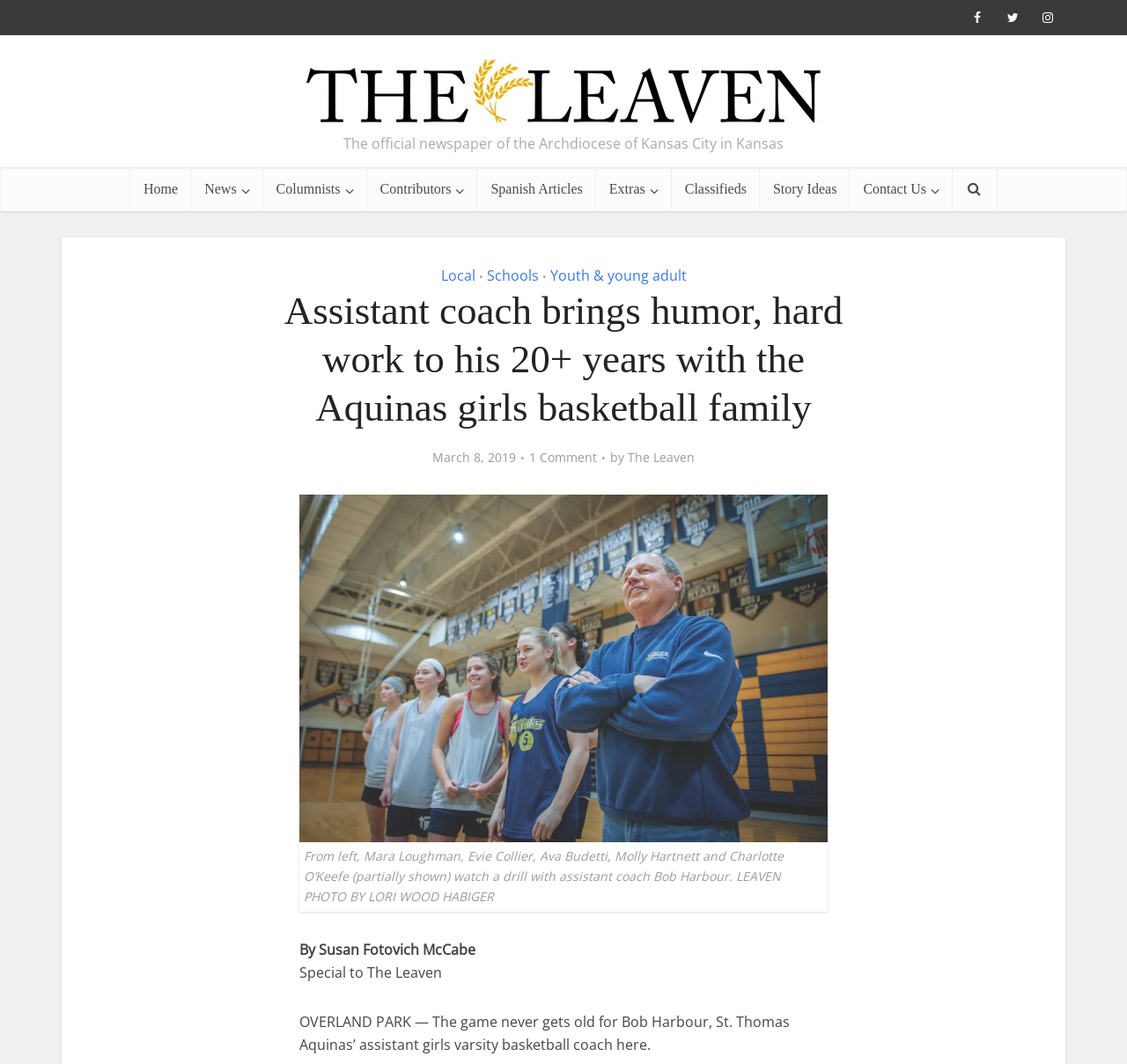Can you identify the bounding box coordinates of the clickable region needed to carry out this instruction: 'Contact Us'? The coordinates should be four float numbers within the range of 0 to 1, stated as [left, top, right, bottom].

[0.754, 0.157, 0.845, 0.199]